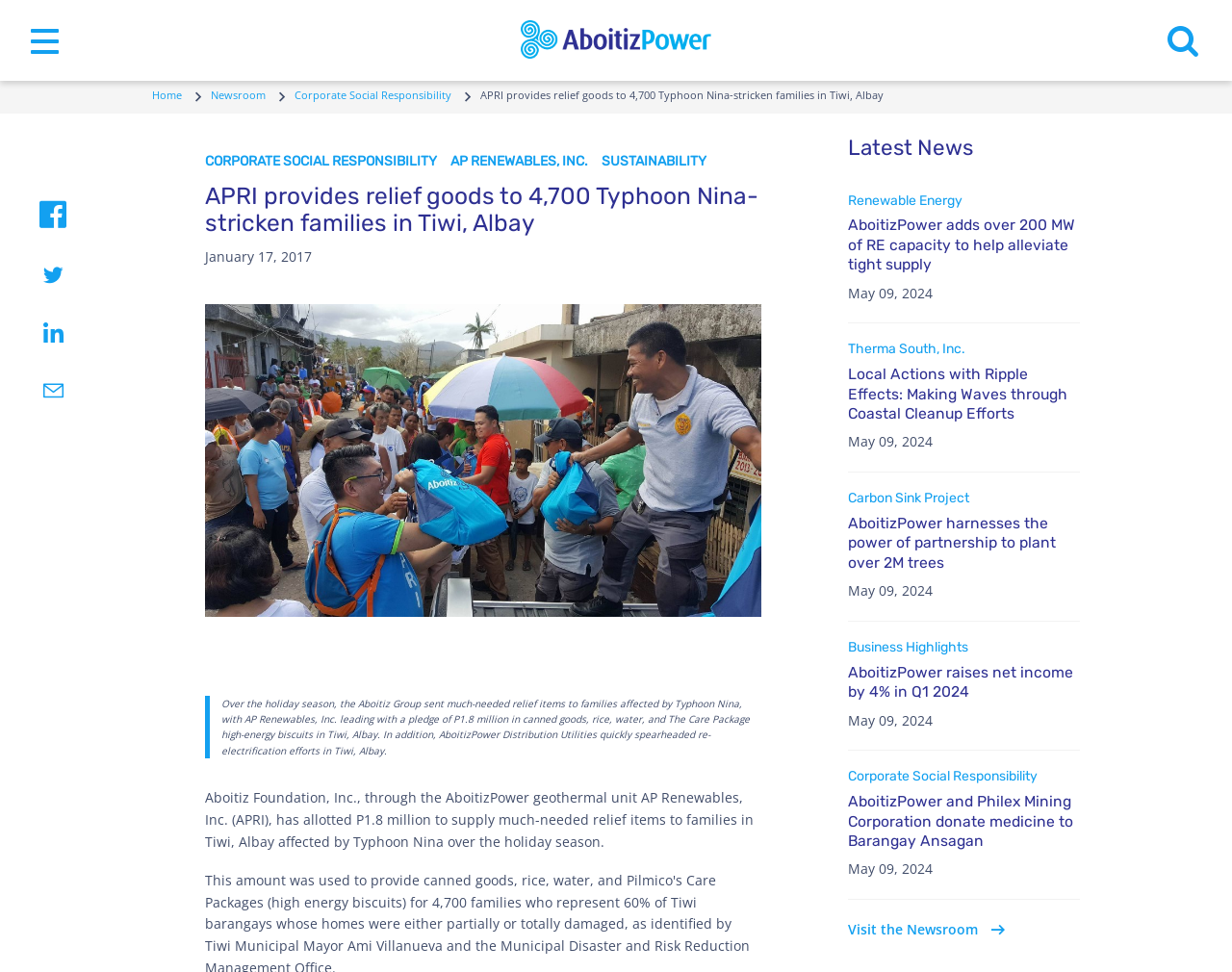Locate the bounding box coordinates of the item that should be clicked to fulfill the instruction: "Contact us".

None